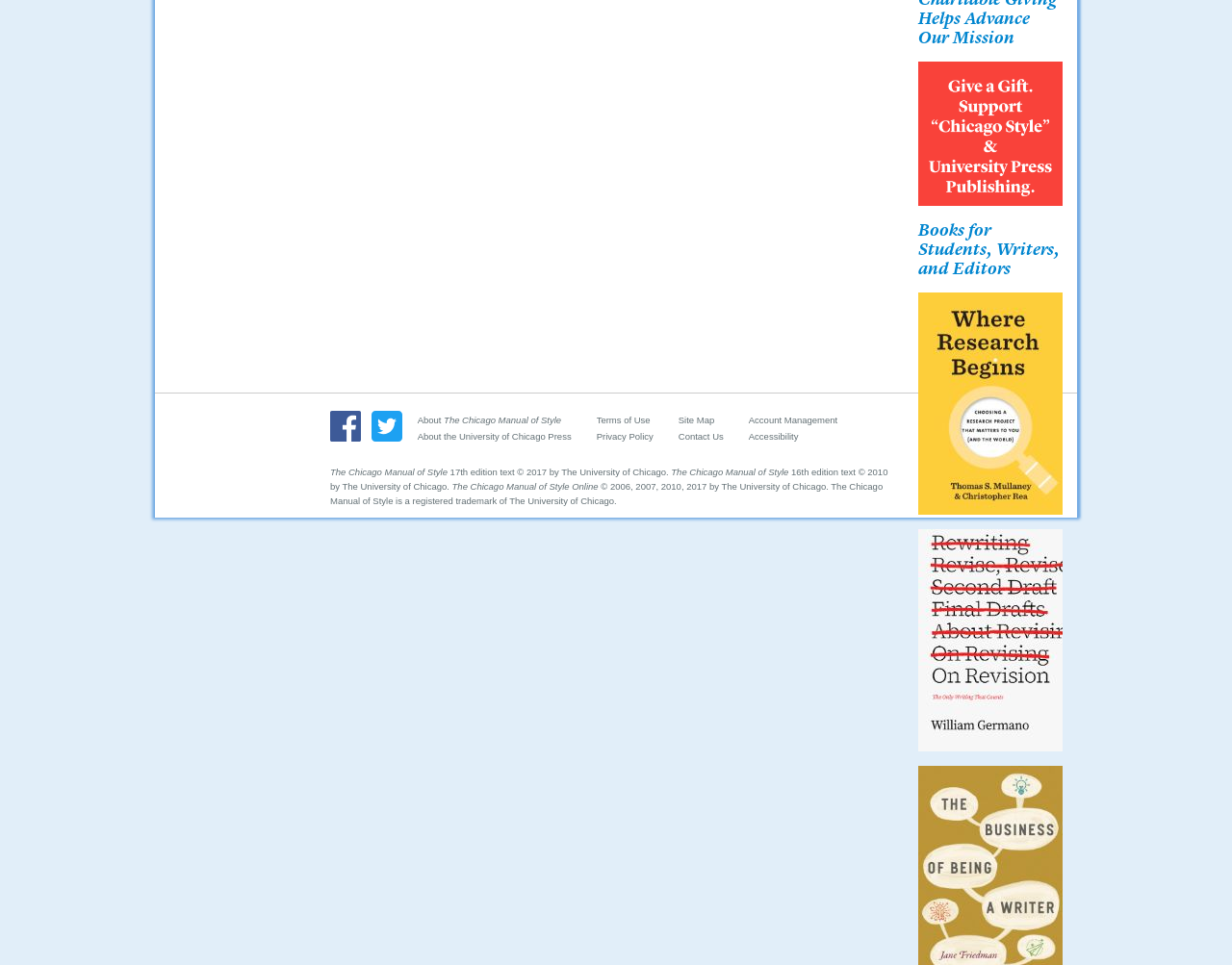Give a short answer to this question using one word or a phrase:
What social media platform is linked on this webpage?

Facebook